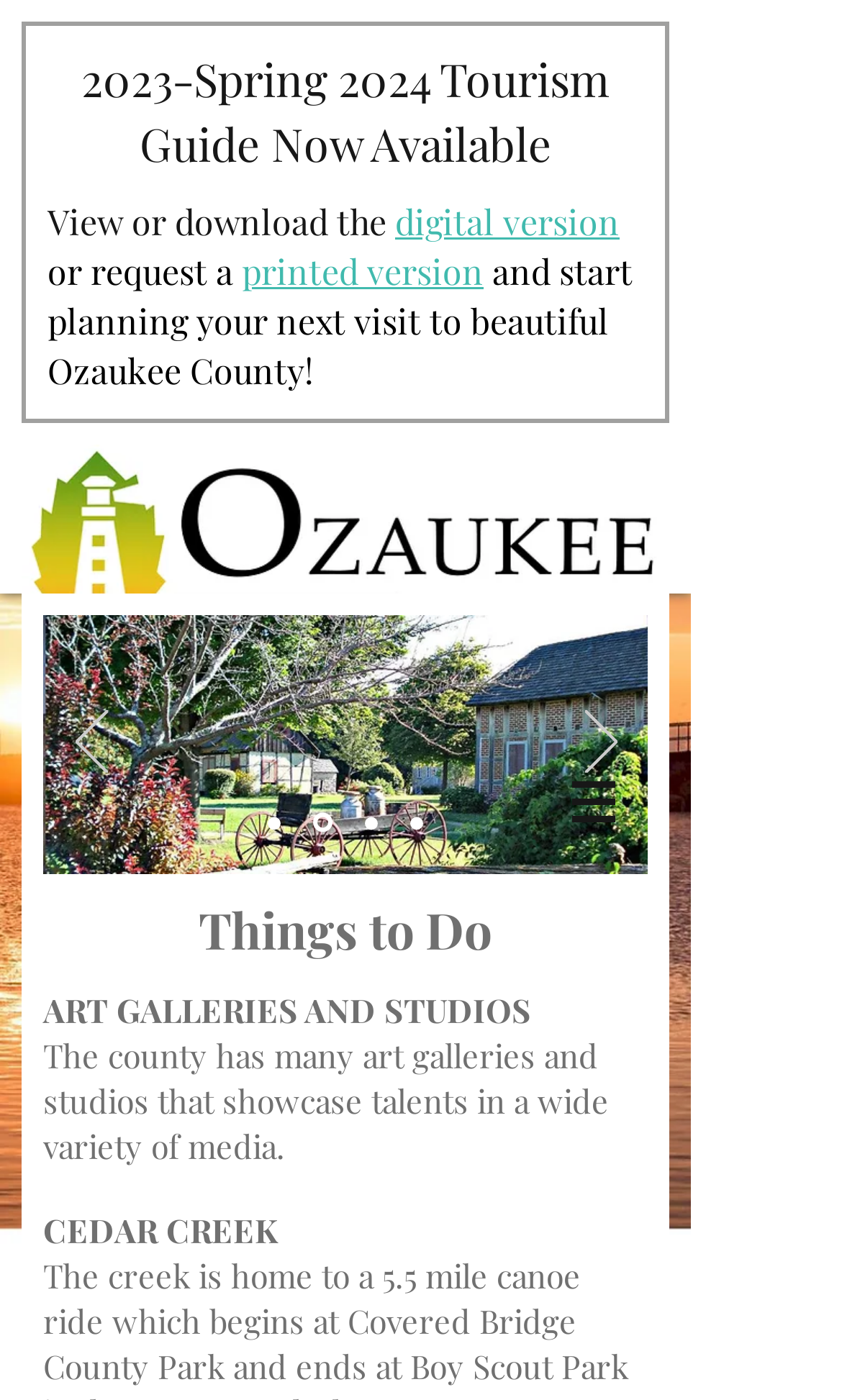What is available for download?
From the screenshot, provide a brief answer in one word or phrase.

digital version